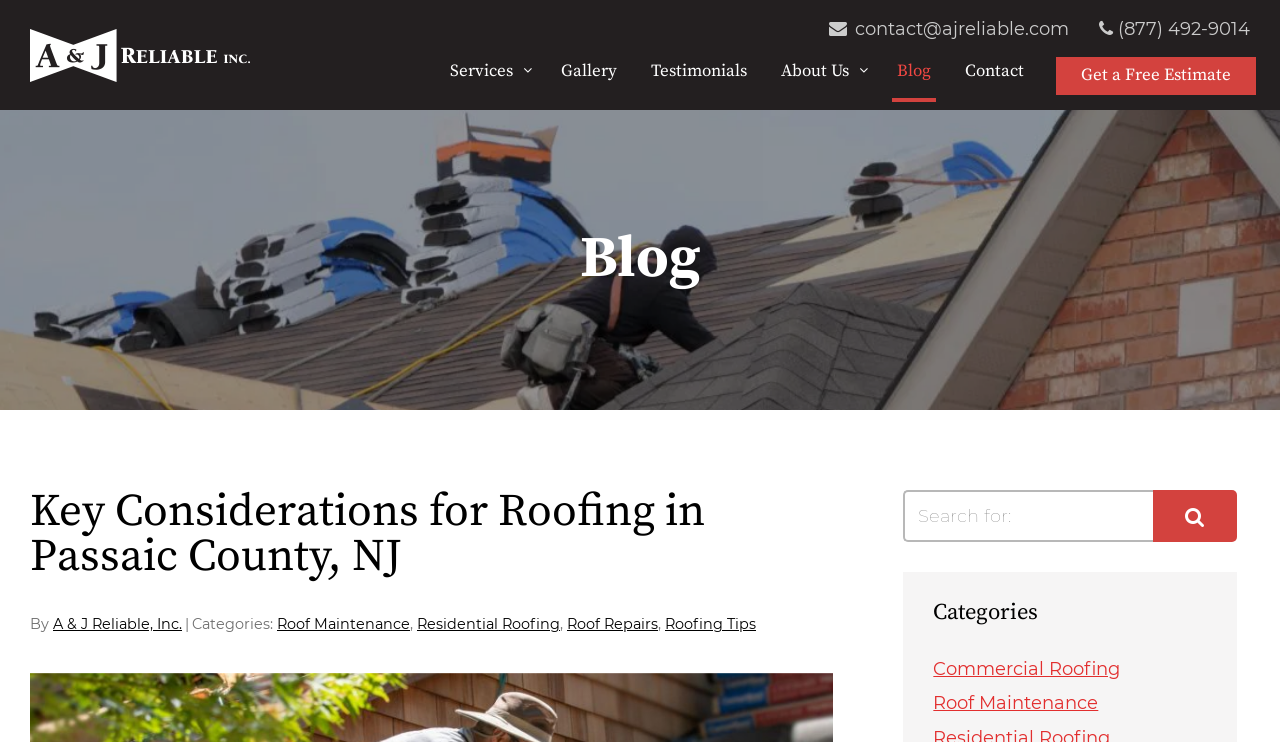What is the phone number in the top navigation?
Answer the question based on the image using a single word or a brief phrase.

(877) 492-9014